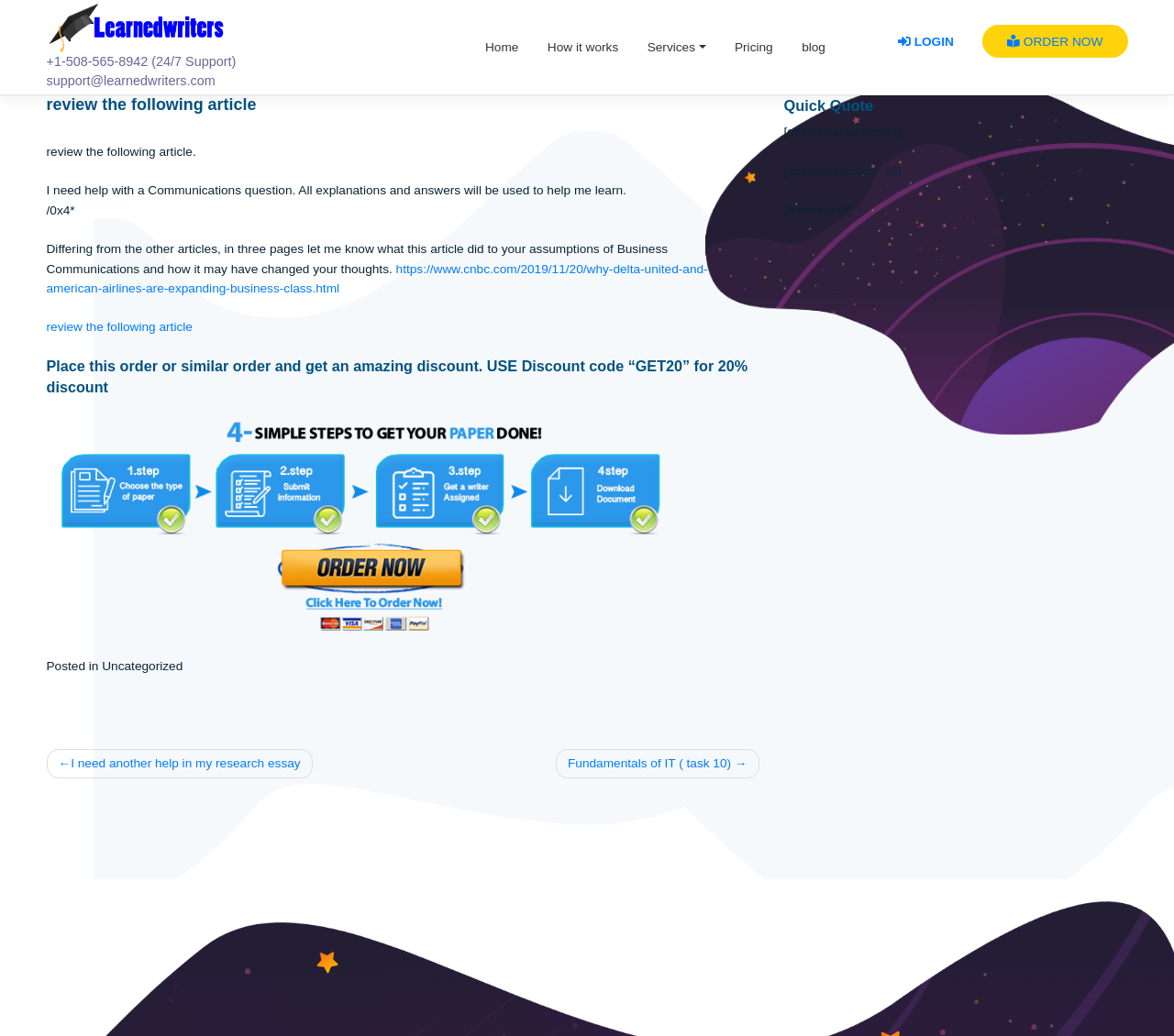Locate the bounding box coordinates of the segment that needs to be clicked to meet this instruction: "contact support via phone".

[0.044, 0.058, 0.223, 0.073]